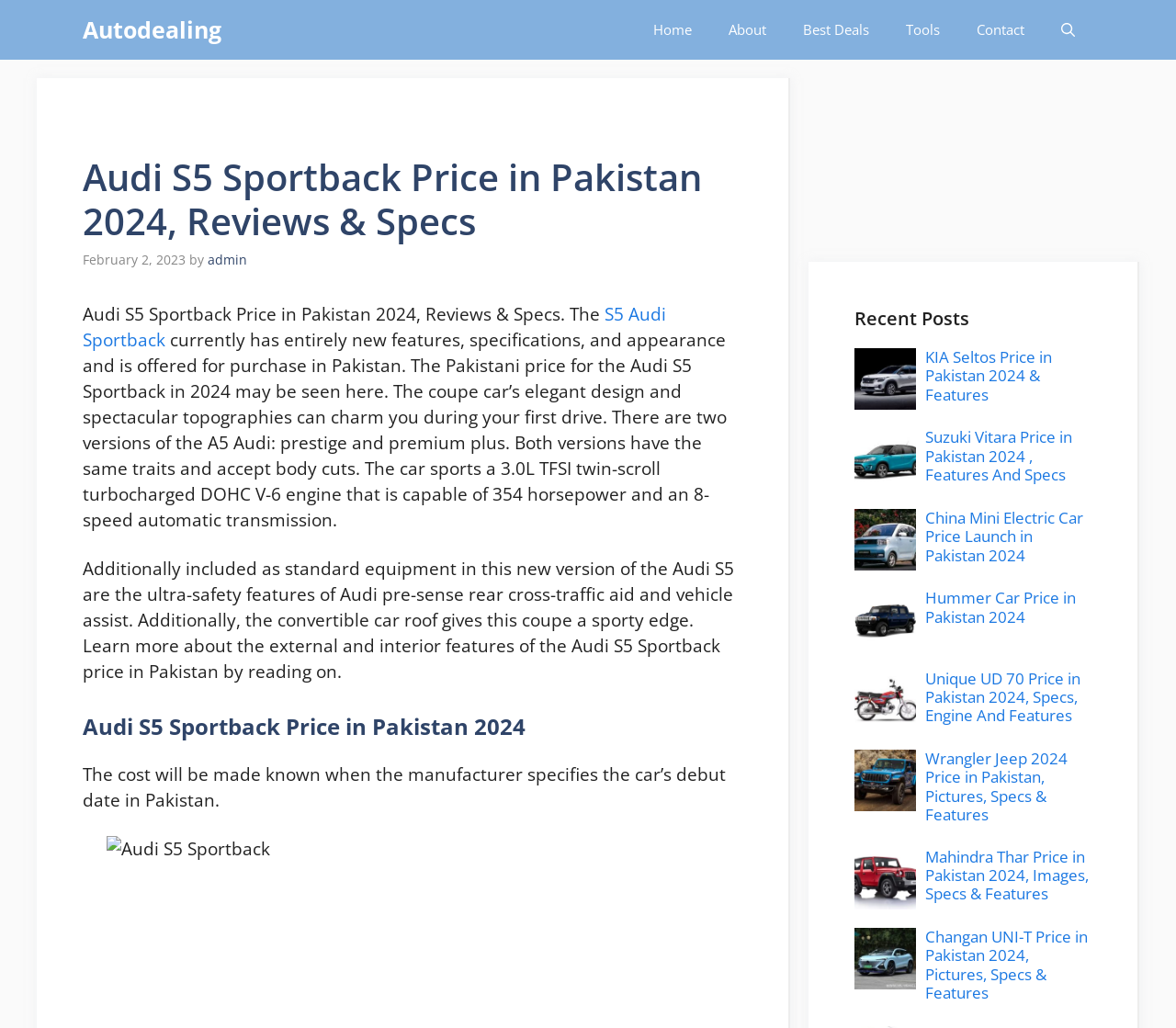Locate the bounding box coordinates of the area that needs to be clicked to fulfill the following instruction: "Visit the 'Instagram' page". The coordinates should be in the format of four float numbers between 0 and 1, namely [left, top, right, bottom].

None